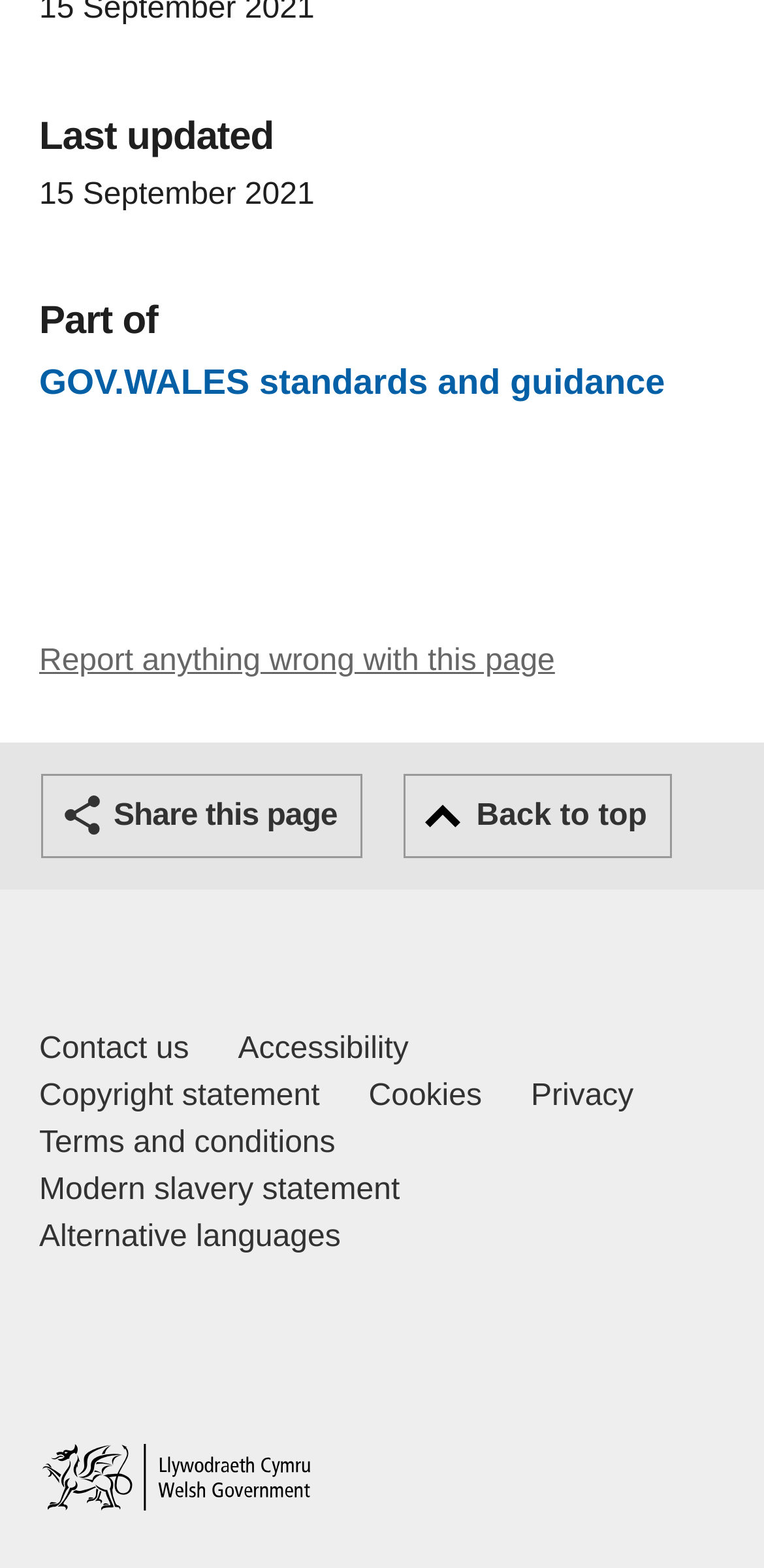Locate the bounding box coordinates for the element described below: "Install". The coordinates must be four float values between 0 and 1, formatted as [left, top, right, bottom].

None